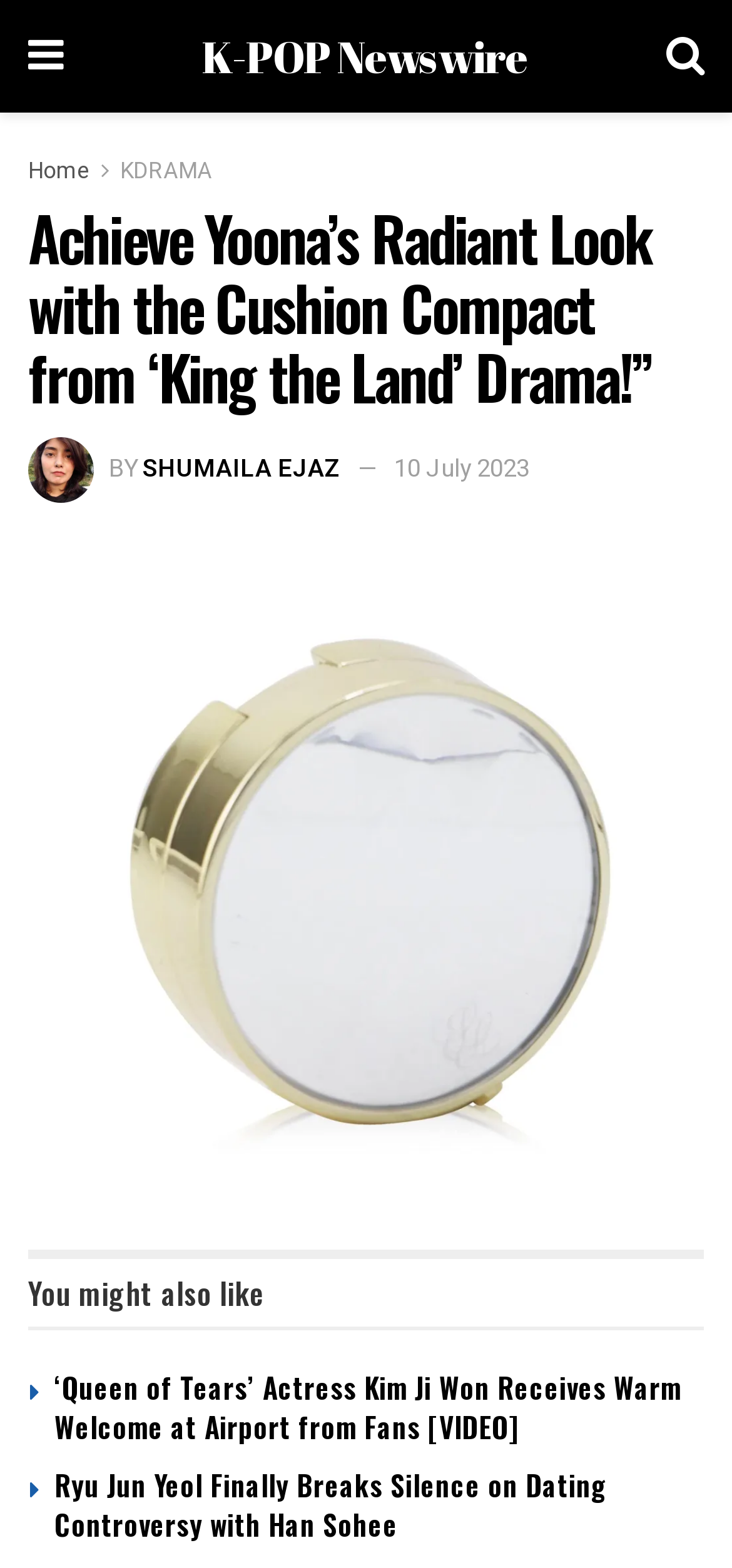Summarize the webpage with intricate details.

The webpage is about K-POP news, specifically focusing on Yoona's beauty secrets in the drama "King the Land". At the top, there is a navigation menu with links to "Home" and "KDRAMA" on the left, and a search icon and a bell icon on the right. Below the navigation menu, there is a heading that reads "Achieve Yoona’s Radiant Look with the Cushion Compact from ‘King the Land’ Drama!”.

To the right of the heading, there is an image of Shumaila Ejaz, the author of the article, along with the text "BY" and a link to the author's name. Next to the author information, there is a link to the publication date, "10 July 2023". 

Below the author information, there is a large link that takes up the full width of the page, titled "Yoona Skincare and beauty secrets", which includes an image. This link likely leads to an article about Yoona's skincare and beauty secrets.

Further down the page, there is a heading that reads "You might also like", followed by two article previews. The first article preview has a heading that reads "‘Queen of Tears’ Actress Kim Ji Won Receives Warm Welcome at Airport from Fans [VIDEO]", and the second article preview has a heading that reads "Ryu Jun Yeol Finally Breaks Silence on Dating Controversy with Han Sohee". Both article previews include links to the full articles.